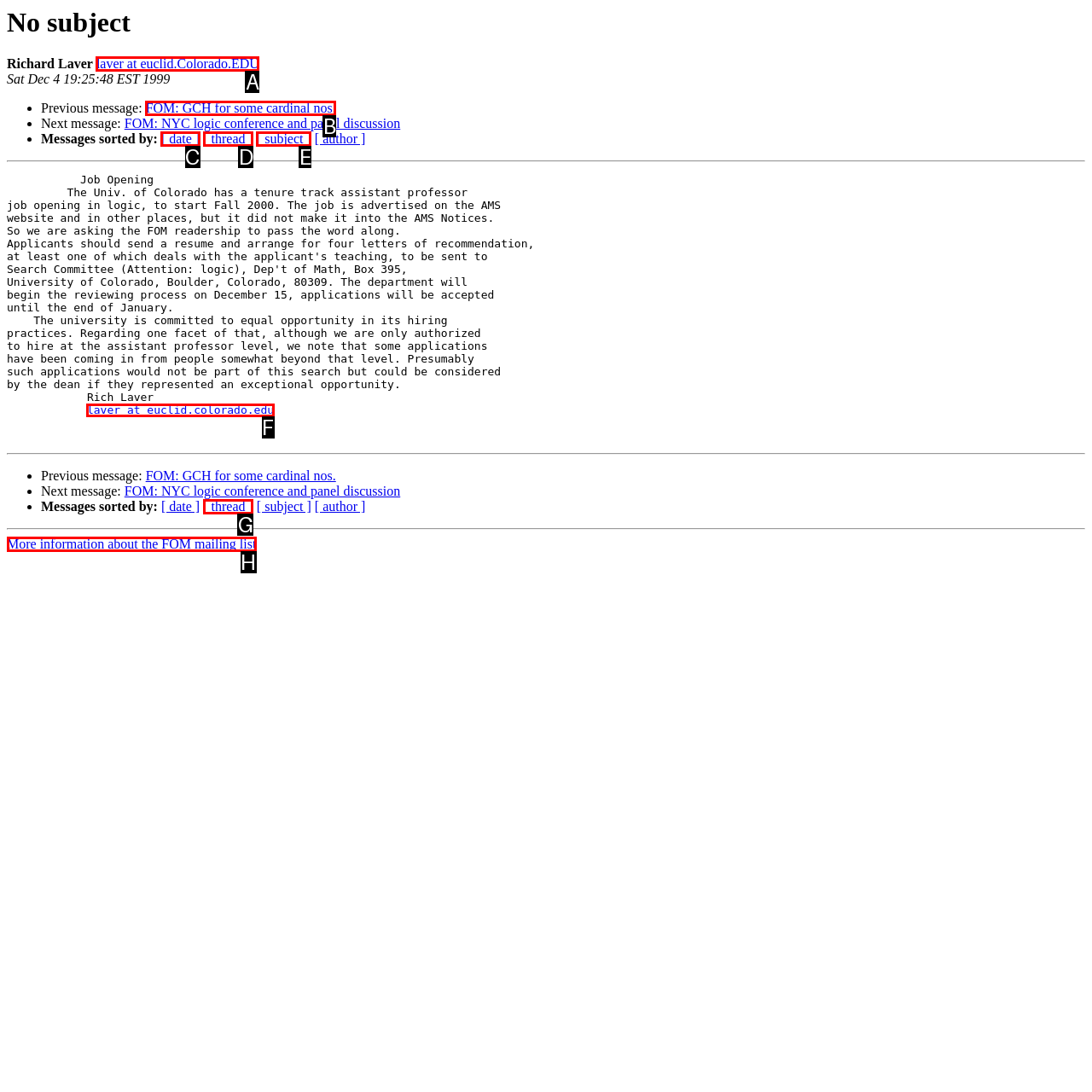With the provided description: [ thread ], select the most suitable HTML element. Respond with the letter of the selected option.

G